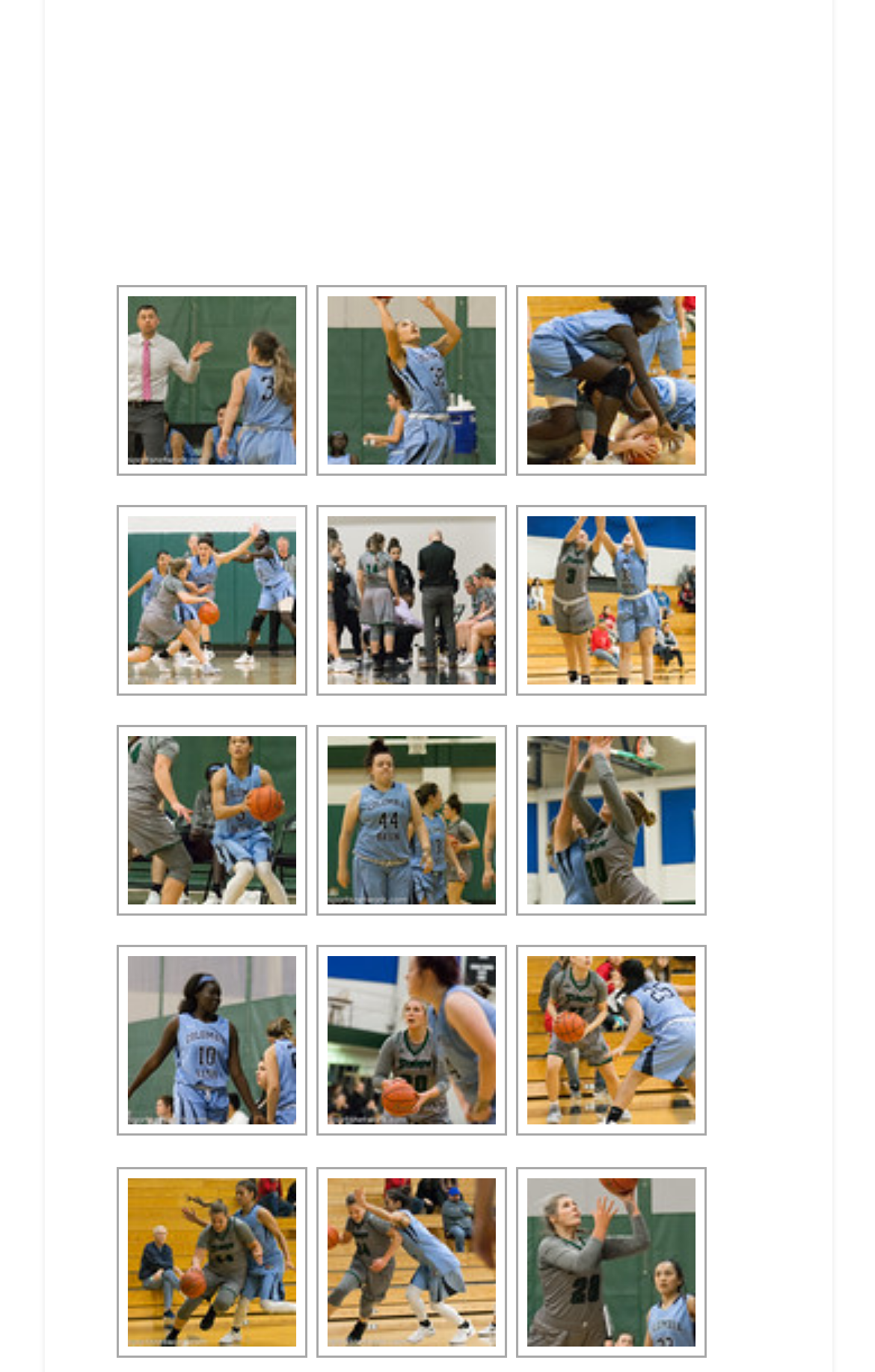Locate the bounding box coordinates of the element you need to click to accomplish the task described by this instruction: "access the link 'Columbia Basin at Chemeketa 12.29.17-18'".

[0.588, 0.807, 0.806, 0.835]